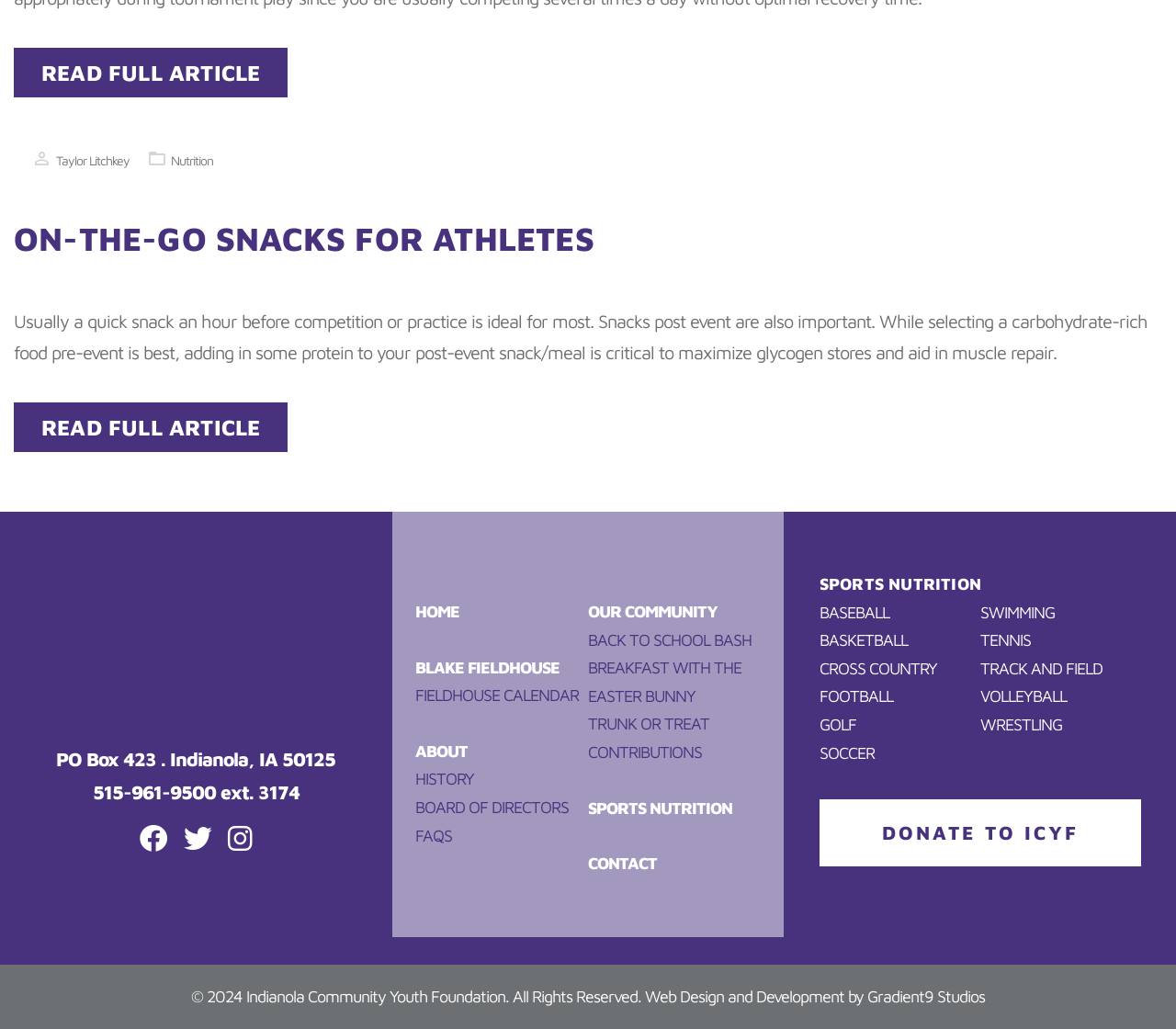Please determine the bounding box coordinates of the element's region to click in order to carry out the following instruction: "Search for publications". The coordinates should be four float numbers between 0 and 1, i.e., [left, top, right, bottom].

None